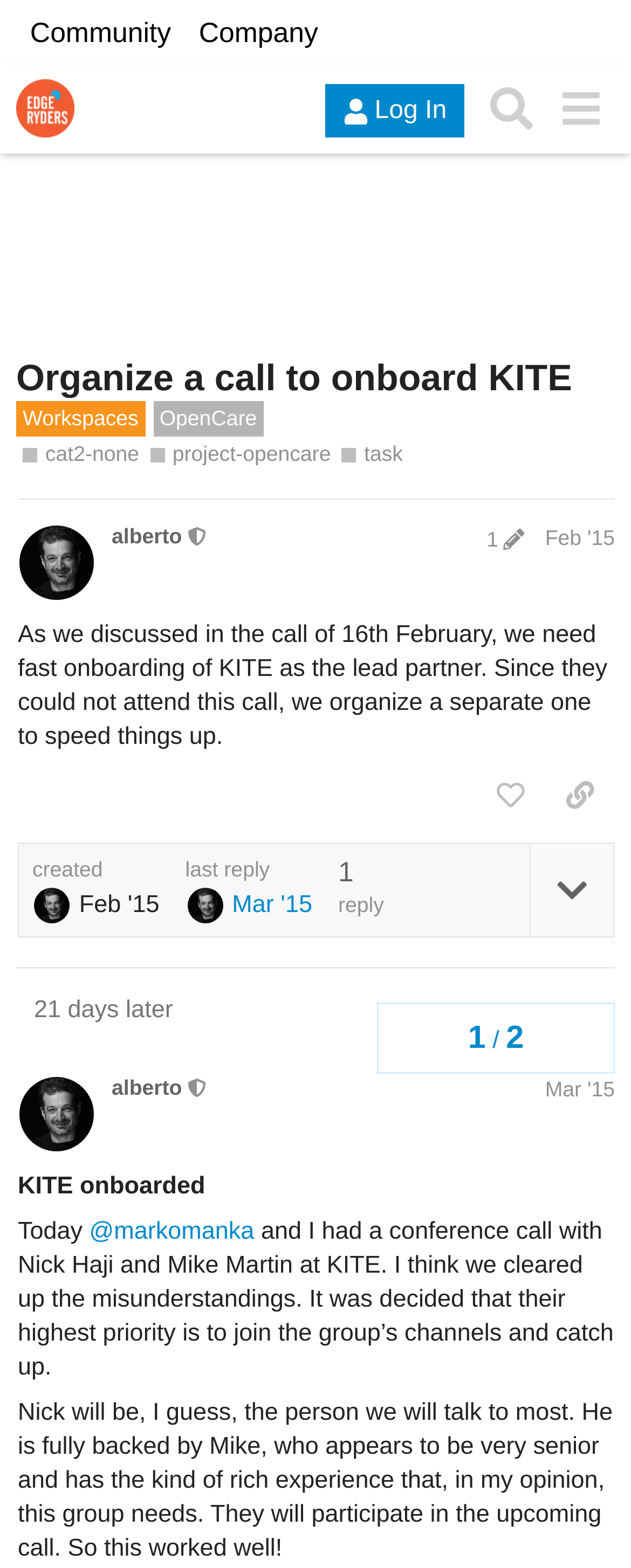Locate the bounding box coordinates of the clickable element to fulfill the following instruction: "Search for something". Provide the coordinates as four float numbers between 0 and 1 in the format [left, top, right, bottom].

[0.755, 0.048, 0.865, 0.092]